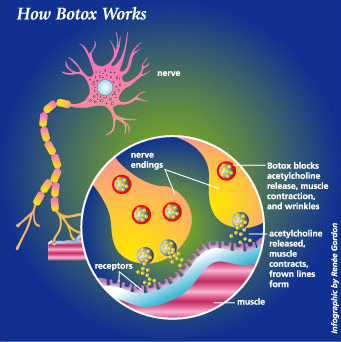Explain the image in detail, mentioning the main subjects and background elements.

The image titled "How Botox Works" is an informative infographic that visually explains the mechanism through which Botox operates. It features a nerve cell with branches labeled as "nerve" and "nerve endings" connecting to muscle fibers. The illustration highlights how Botox inhibits the release of acetylcholine, a neurotransmitter responsible for muscle contraction, thus preventing muscles from contracting and smoothing out wrinkles.

In the main section of the image, we see a close-up view demonstrating the interaction between nerve endings and muscle cells. The graphic uses clear labels such as "receptors" and a concise explanation: "Botox blocks acetylcholine release, muscle contraction, and wrinkles." The vibrant blue background adds to the clarity of the information presented.

This illustration is credited to Renee Gordon, suggesting a professional approach to conveying medical concepts in an accessible manner. The visual representation not only educates viewers on the biological processes involved but also reinforces the practical applications of Botox in cosmetic and medical treatments.